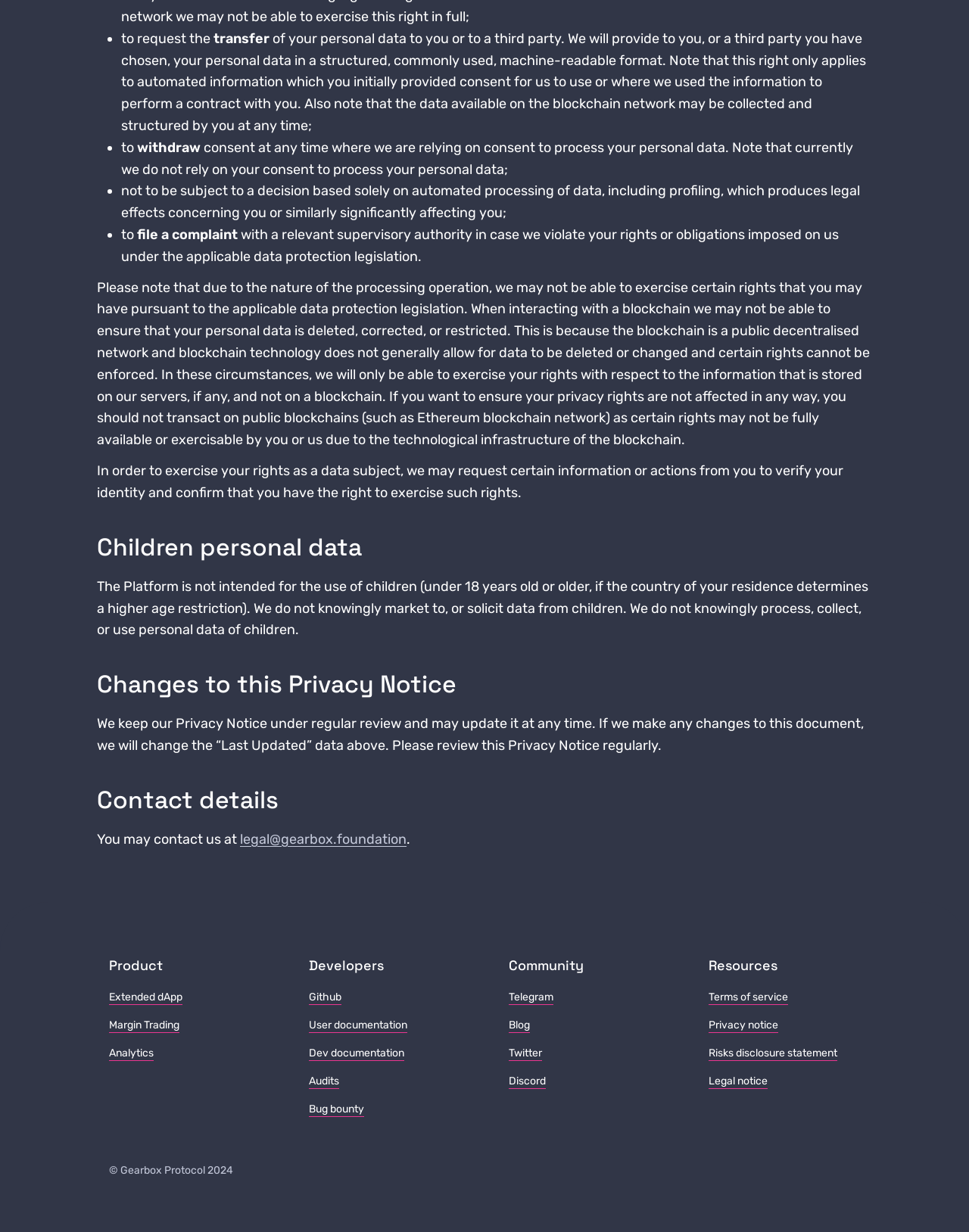Locate the bounding box coordinates of the area to click to fulfill this instruction: "view Terms of service". The bounding box should be presented as four float numbers between 0 and 1, in the order [left, top, right, bottom].

[0.731, 0.804, 0.813, 0.814]